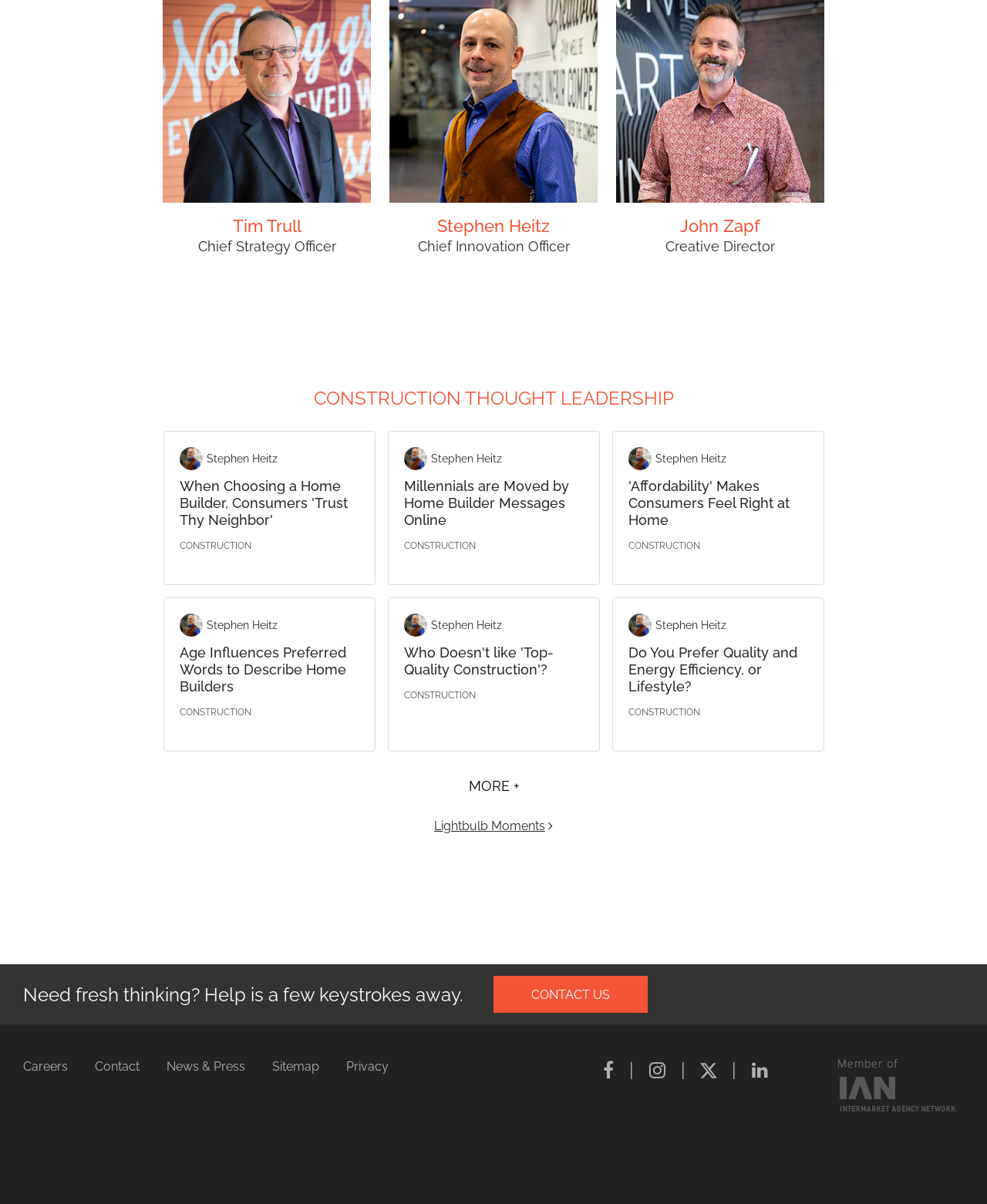What is the profession of Stephen Heitz?
Offer a detailed and exhaustive answer to the question.

The StaticText element next to the heading 'Stephen Heitz' has the text 'Chief Innovation Officer', which indicates his profession.